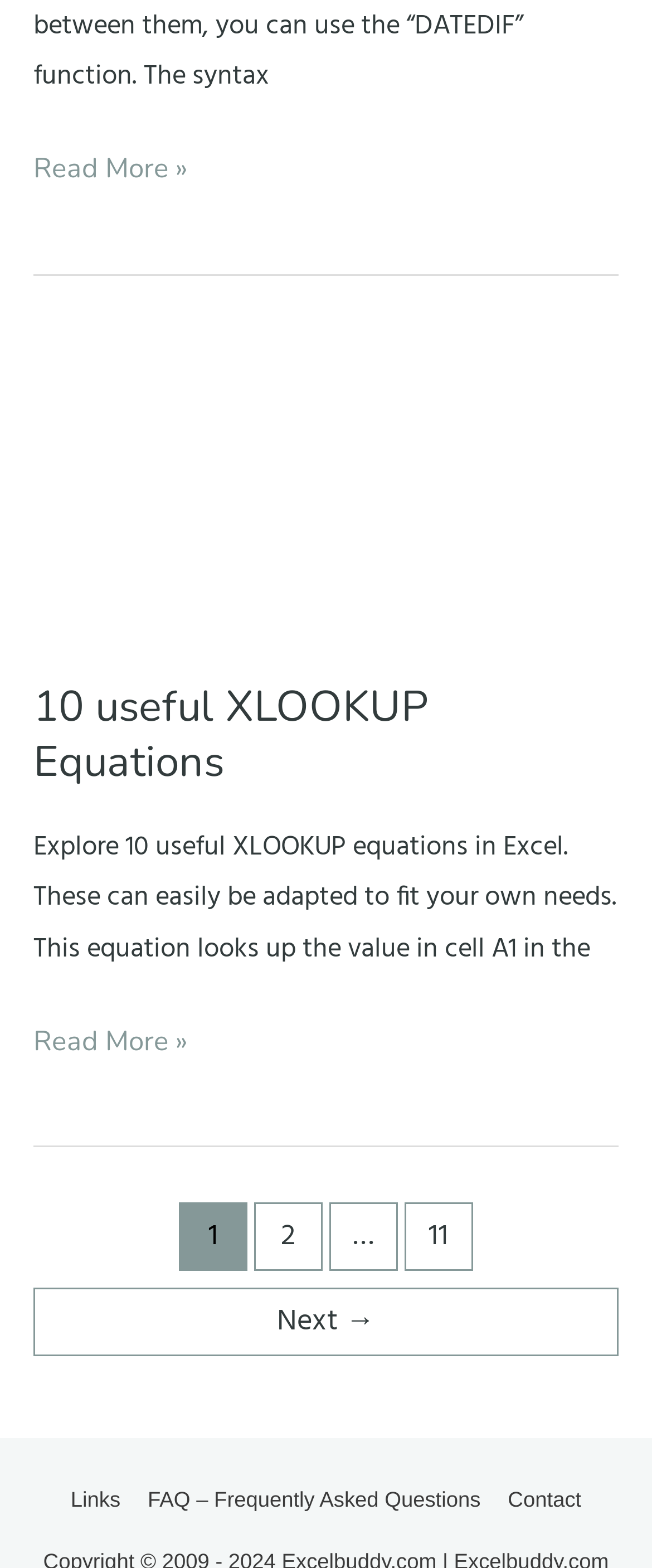Please locate the bounding box coordinates of the element that should be clicked to complete the given instruction: "Go to the next page".

[0.051, 0.821, 0.949, 0.865]